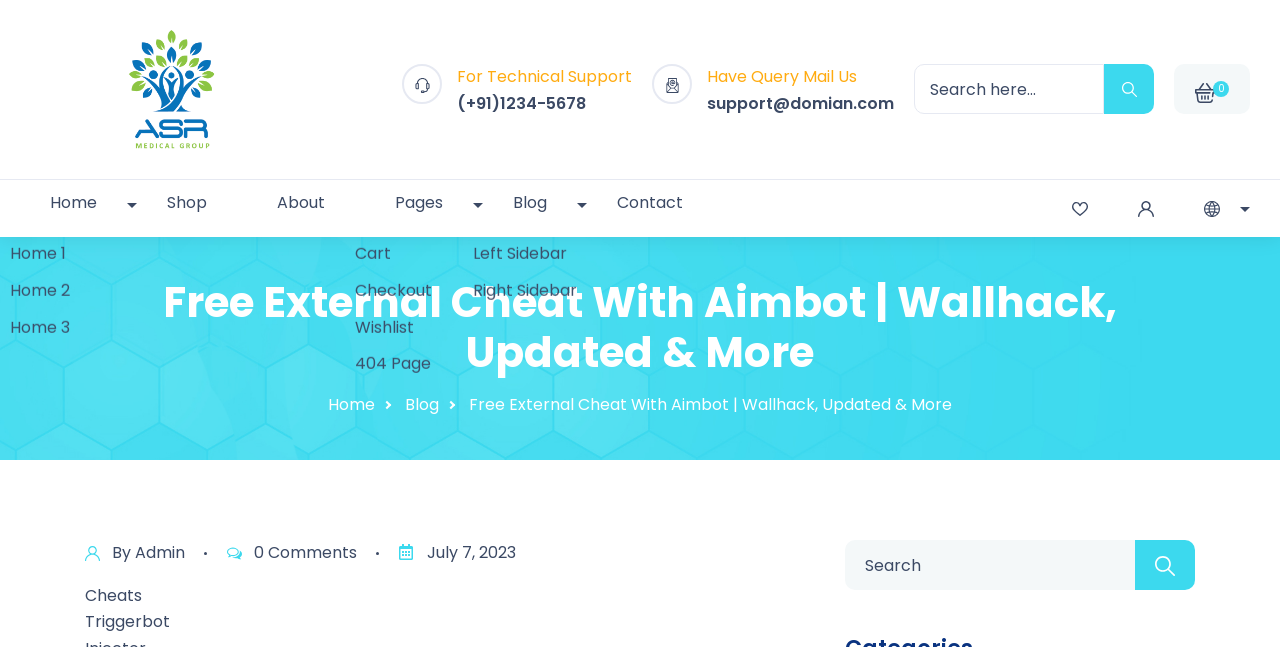Please find the bounding box for the UI element described by: "July 7, 2023July 31, 2023".

[0.334, 0.847, 0.403, 0.883]